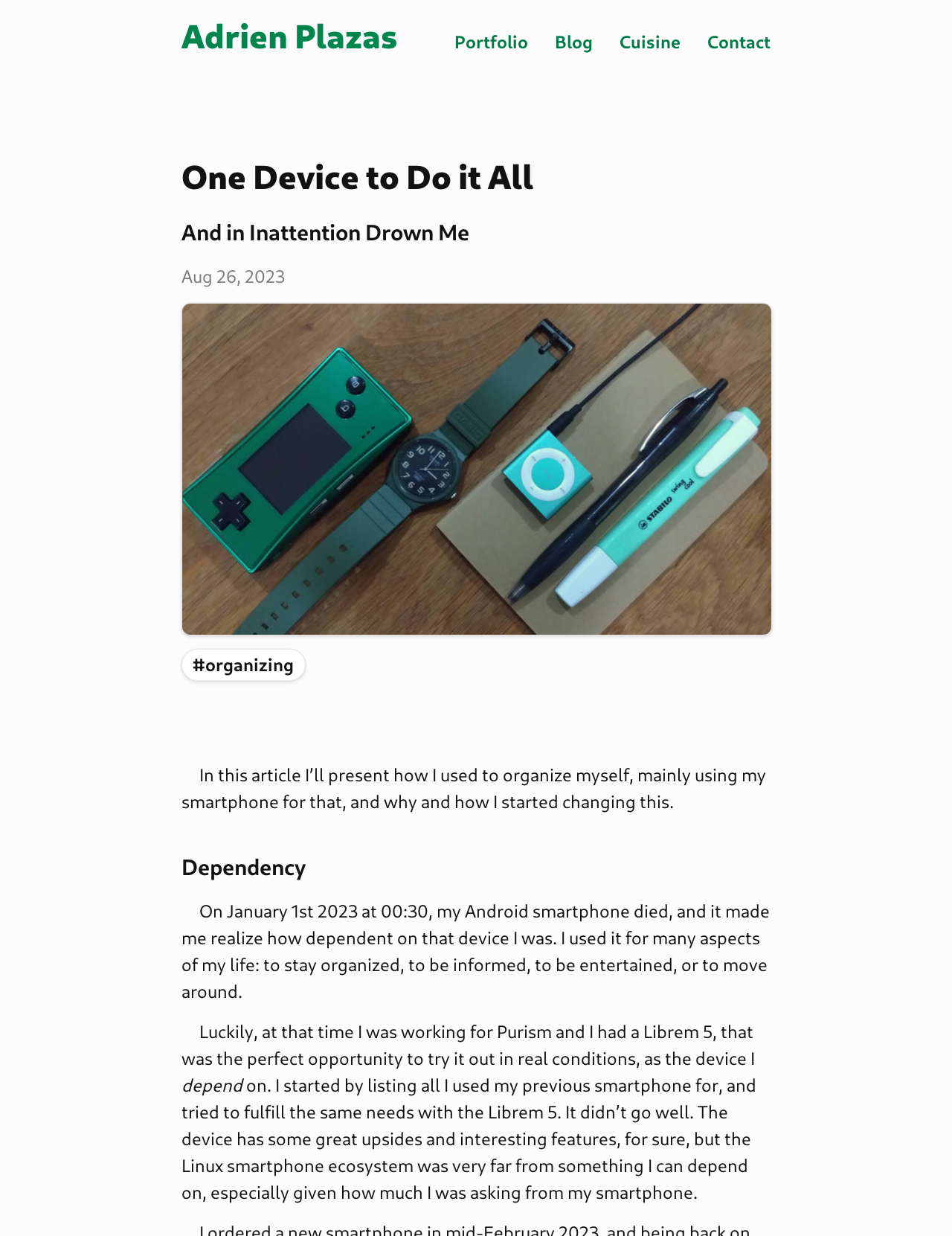What is the date of the article?
Look at the image and answer the question with a single word or phrase.

Aug 26, 2023